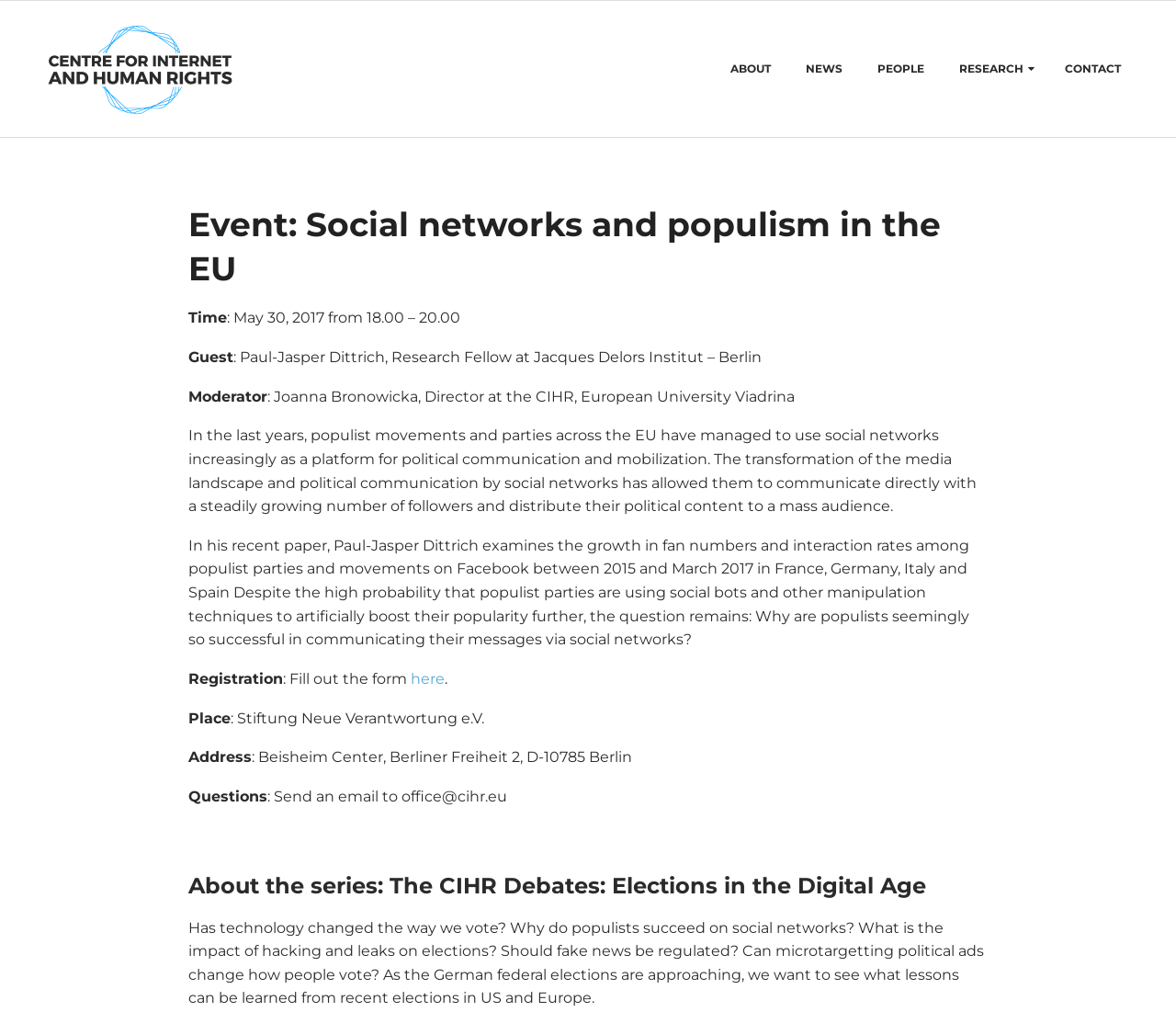What is the date of the seminar?
Please give a detailed and elaborate answer to the question based on the image.

I found the date of the seminar by looking at the text 'Time: May 30, 2017 from 18.00 – 20.00' which is located below the heading 'Event: Social networks and populism in the EU'.